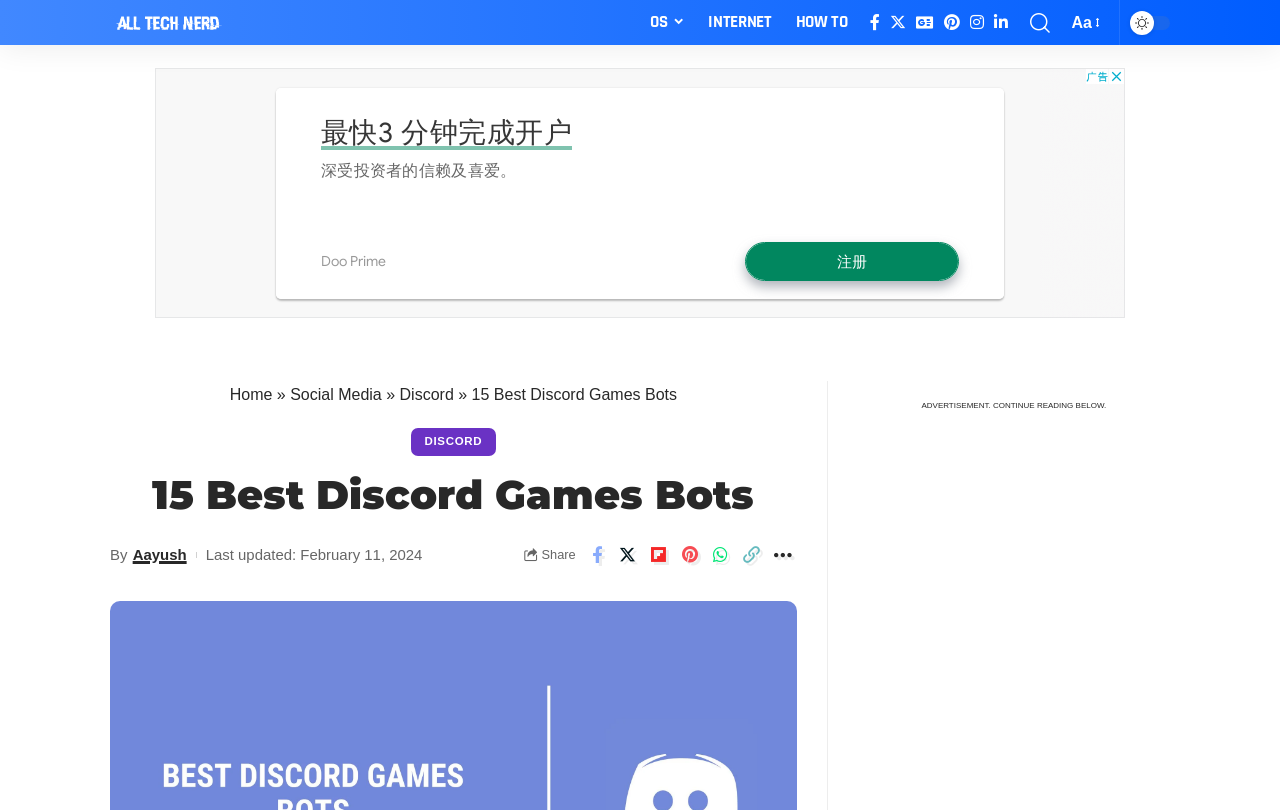Please provide a detailed answer to the question below by examining the image:
What is the author of the article?

The author's name can be found below the title of the article, where it says 'By Aayush'.